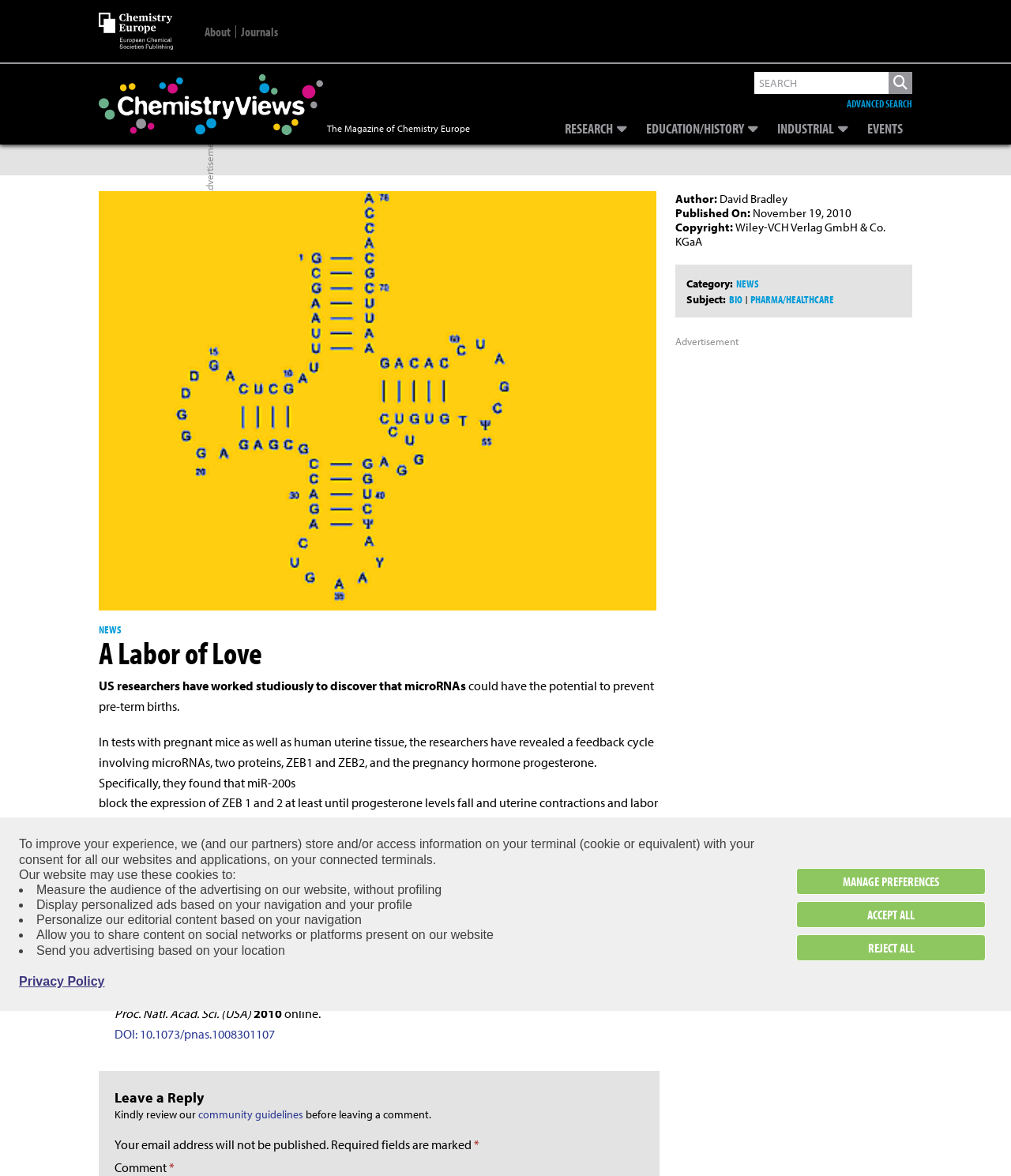What is the date of publication? Look at the image and give a one-word or short phrase answer.

November 19, 2010